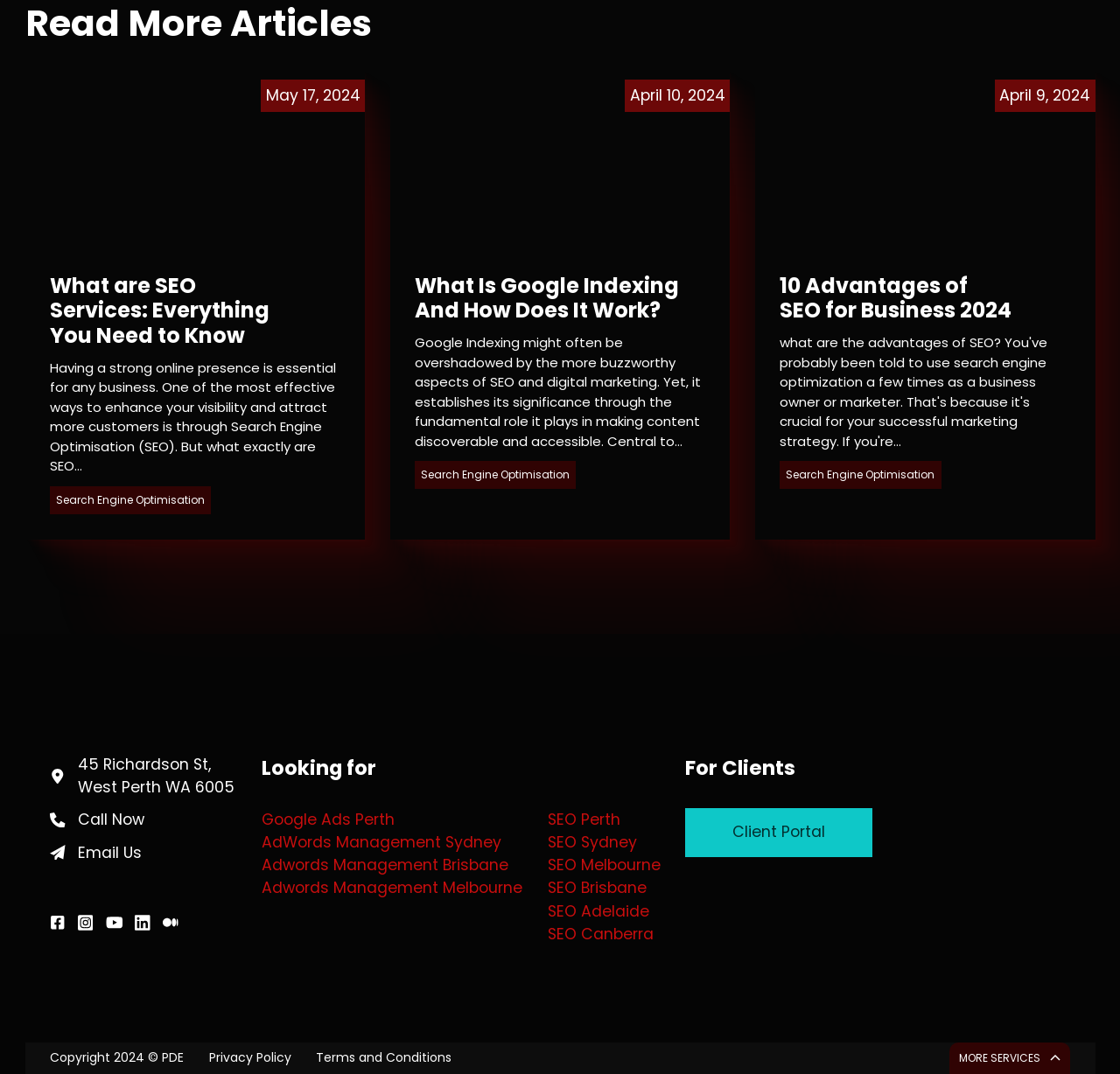What is the topic of the first article?
Answer the question with a detailed explanation, including all necessary information.

The first article's title is 'What are SEO Services: Everything You Need to Know', which suggests that the topic of the article is SEO Services. This can be inferred from the heading element with the text 'What are SEO Services: Everything You Need to Know' and its corresponding link element.